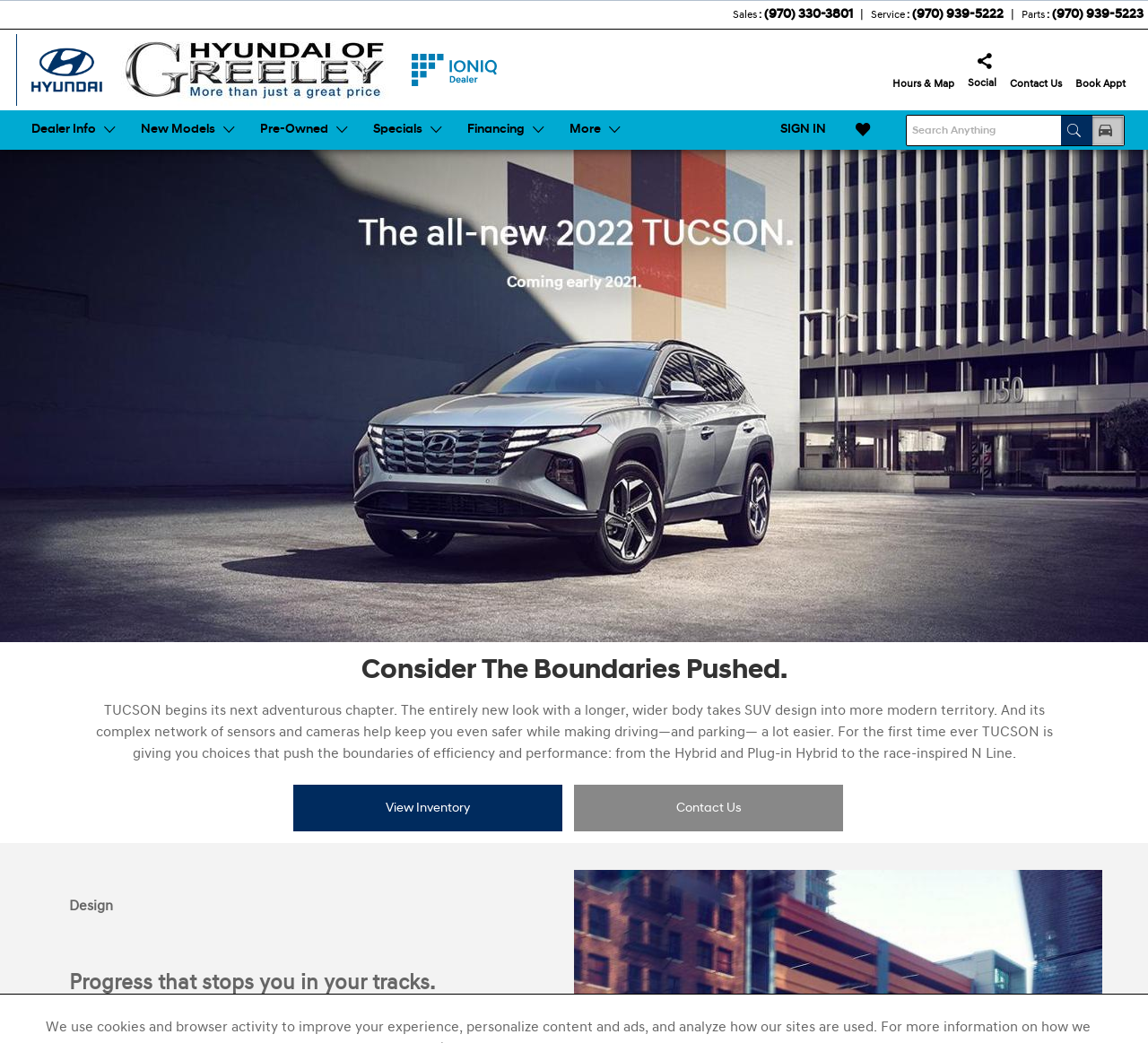Identify the bounding box coordinates for the UI element that matches this description: "Skip to Main Content".

[0.0, 0.0, 0.118, 0.021]